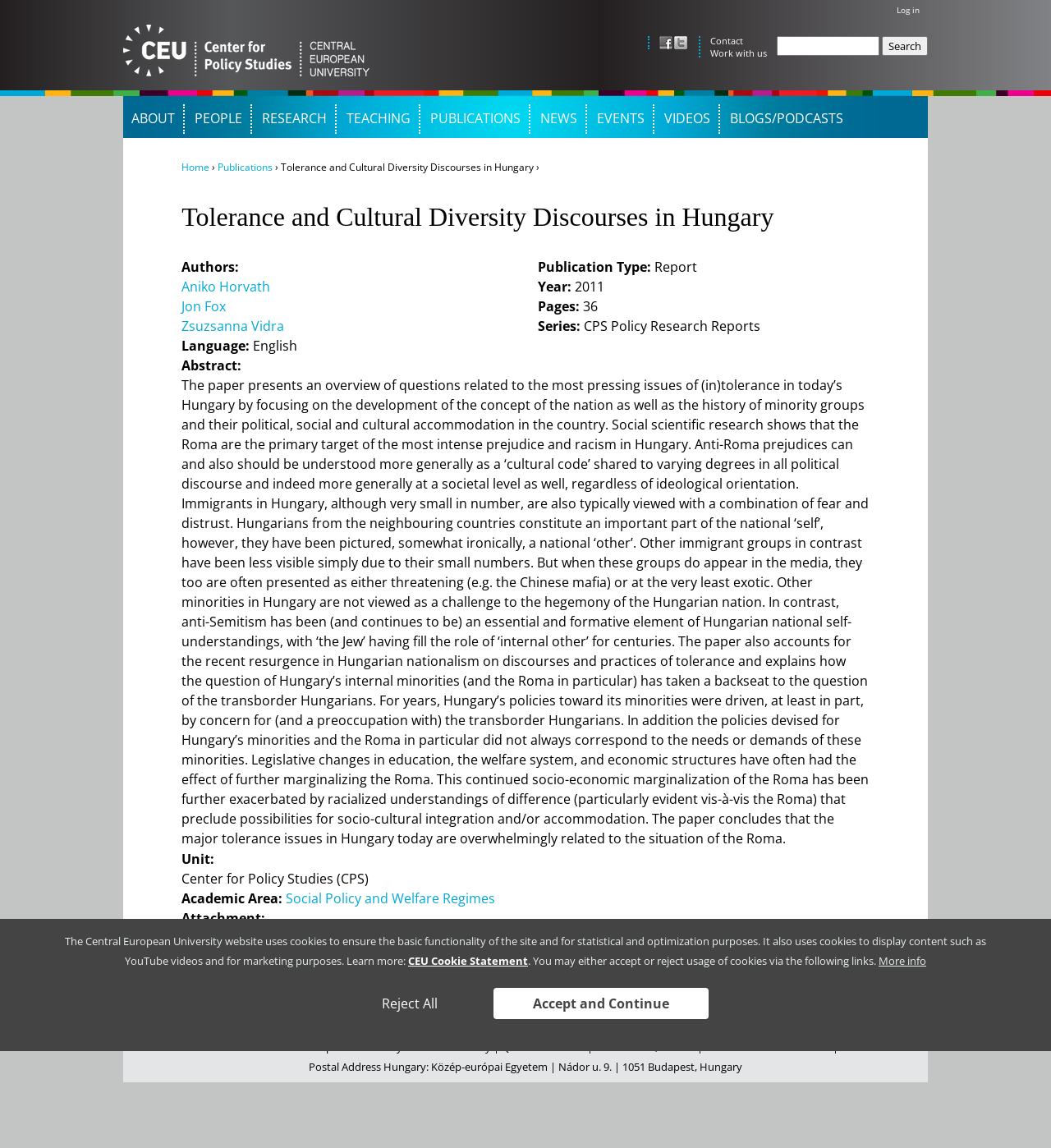Use a single word or phrase to answer the question:
What is the publication type of the research report?

Report